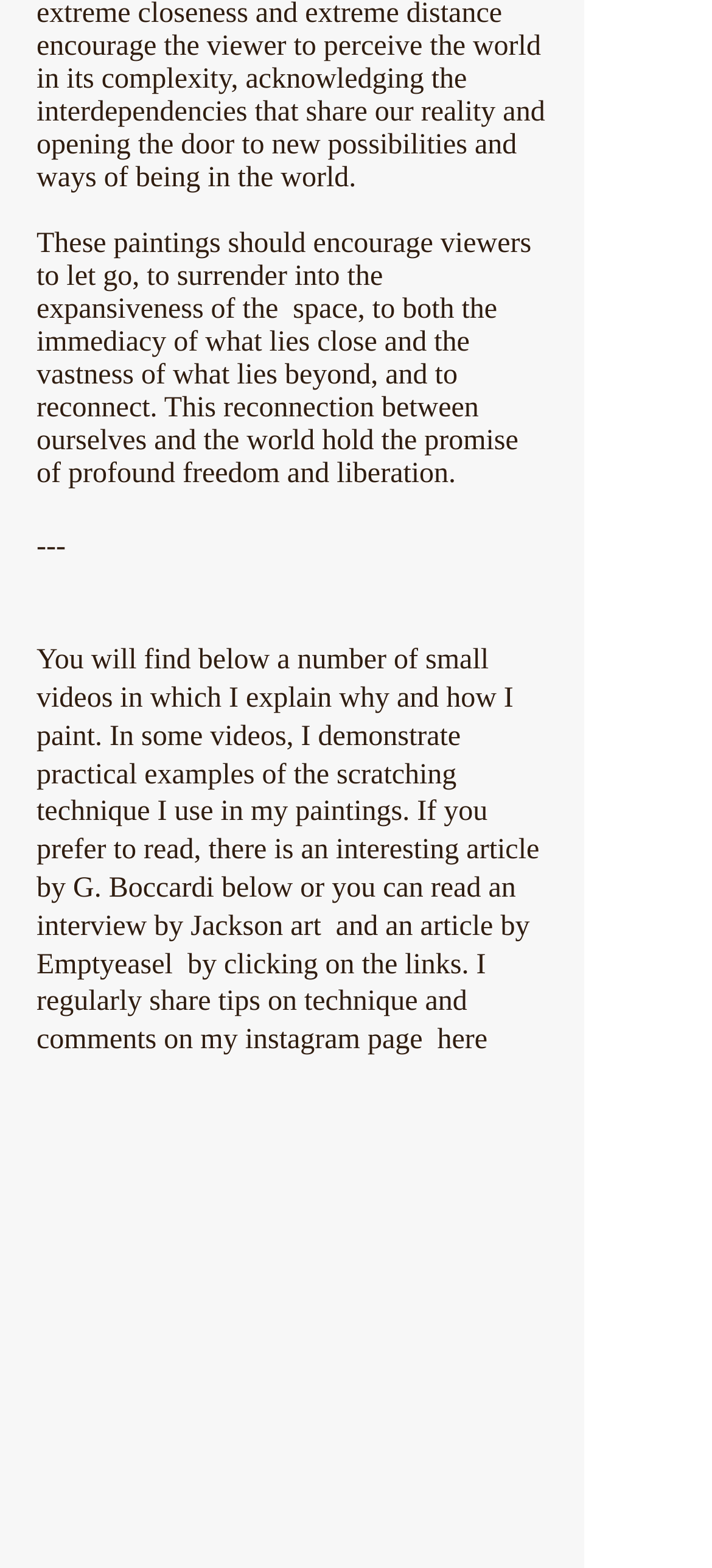Answer the following in one word or a short phrase: 
How many links are provided to read articles?

2